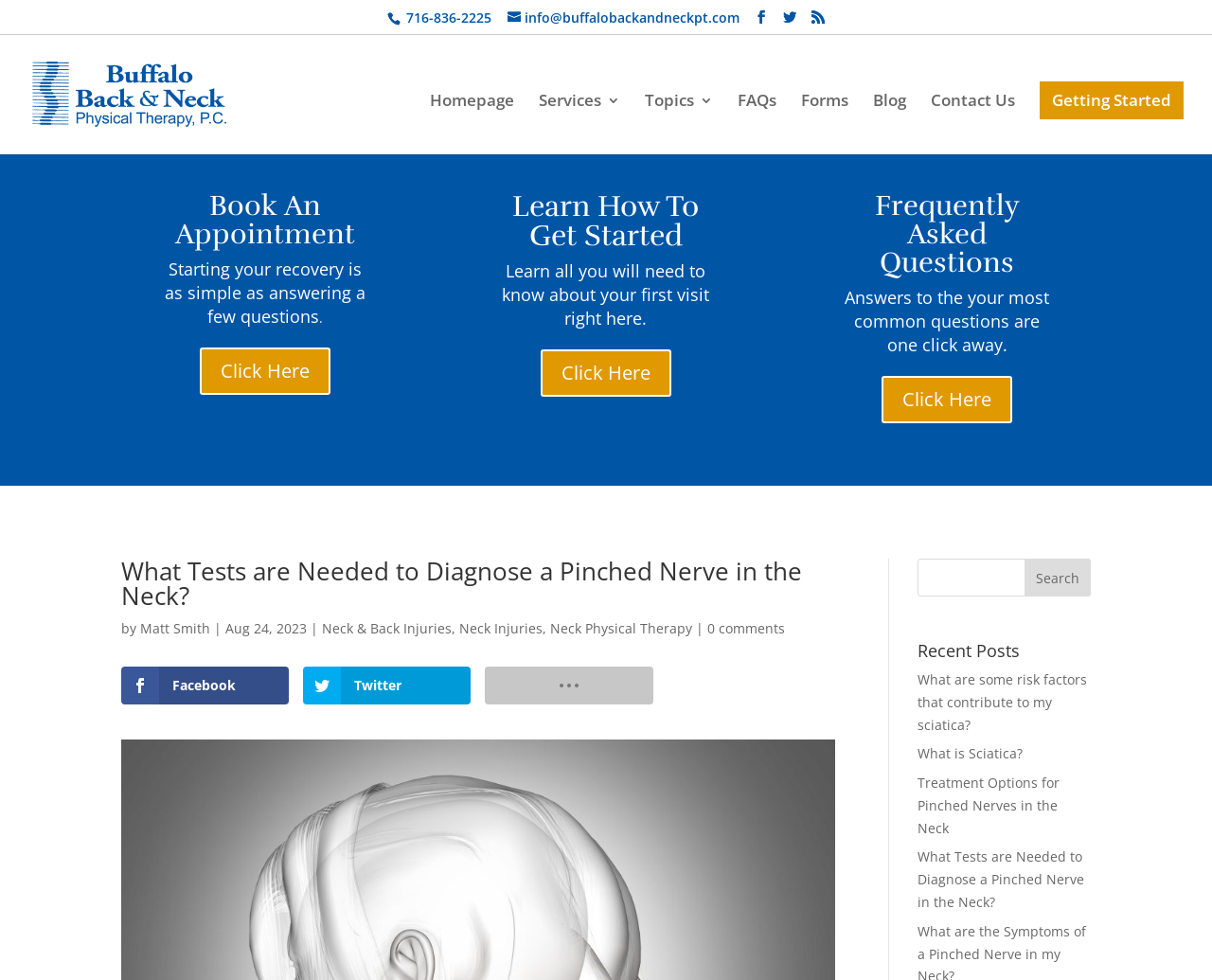Identify the bounding box coordinates of the section that should be clicked to achieve the task described: "Search for something".

[0.053, 0.034, 0.953, 0.036]